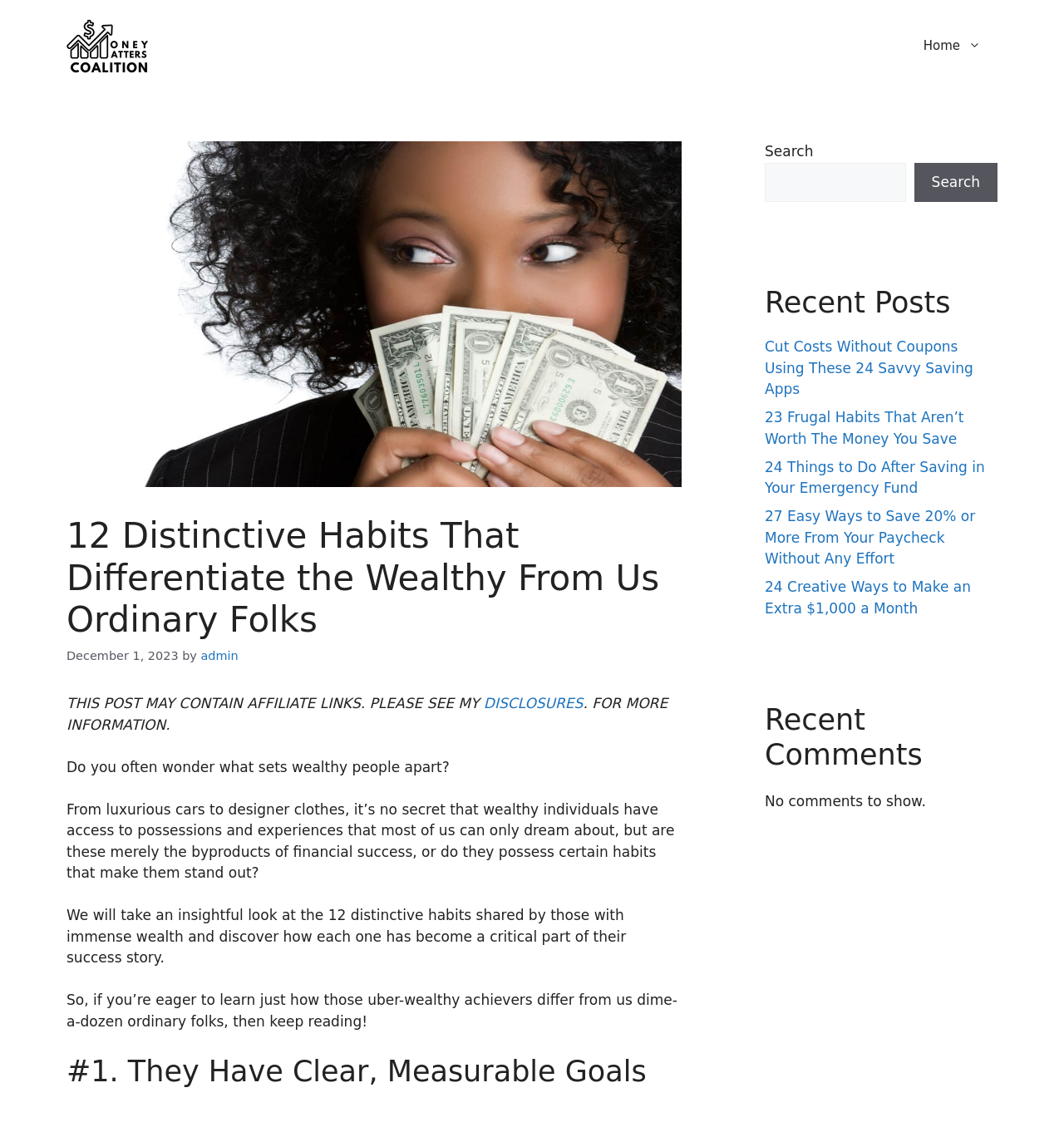Identify the bounding box for the UI element that is described as follows: "title="missionmoneymatters.org"".

[0.062, 0.032, 0.336, 0.047]